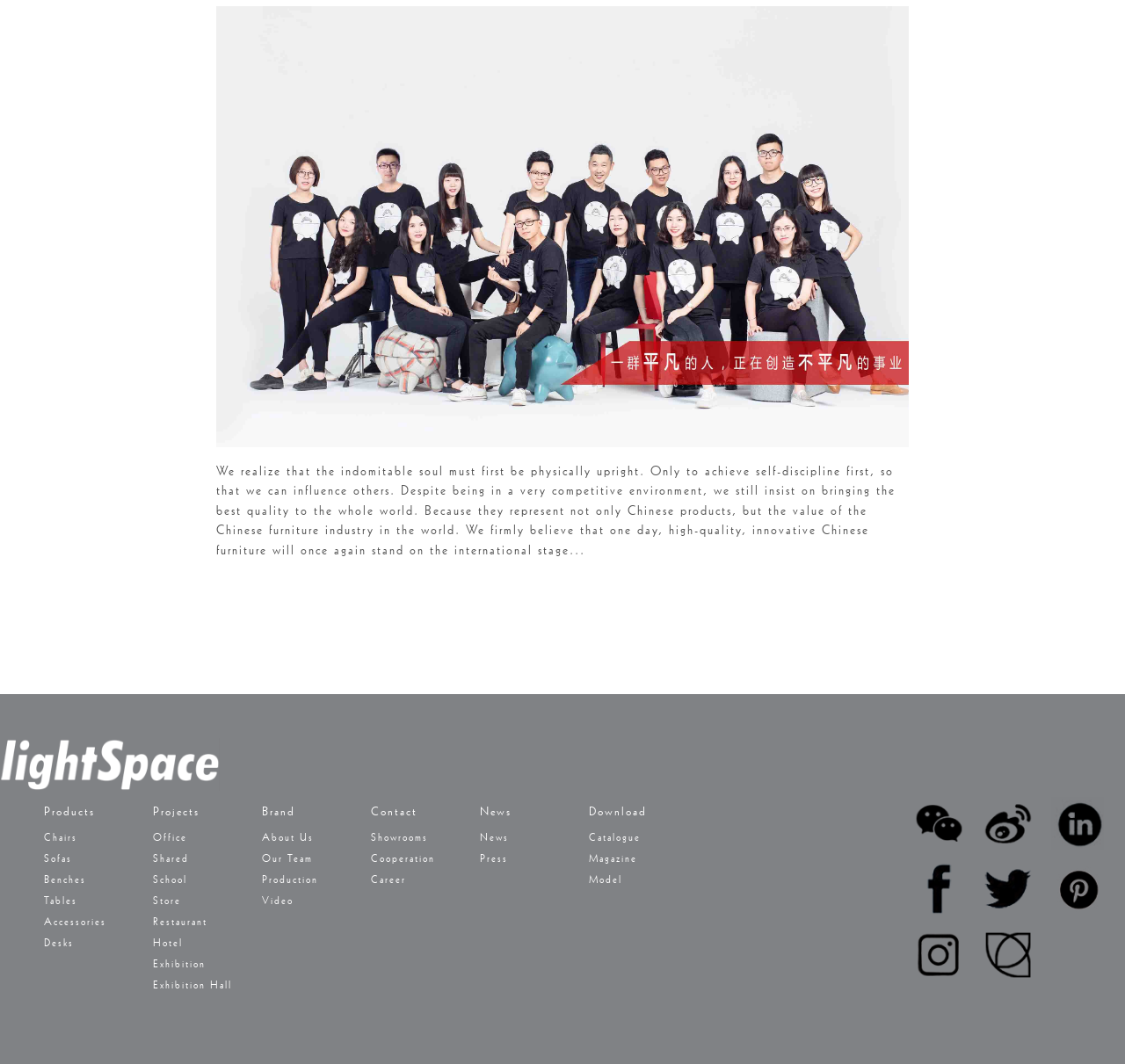Please provide a comprehensive response to the question based on the details in the image: How many categories of products are listed?

By examining the links in the LayoutTableRow elements, I found that there are 7 categories of products listed, which are Chairs, Sofas, Benches, Tables, Accessories, Desks, and others.